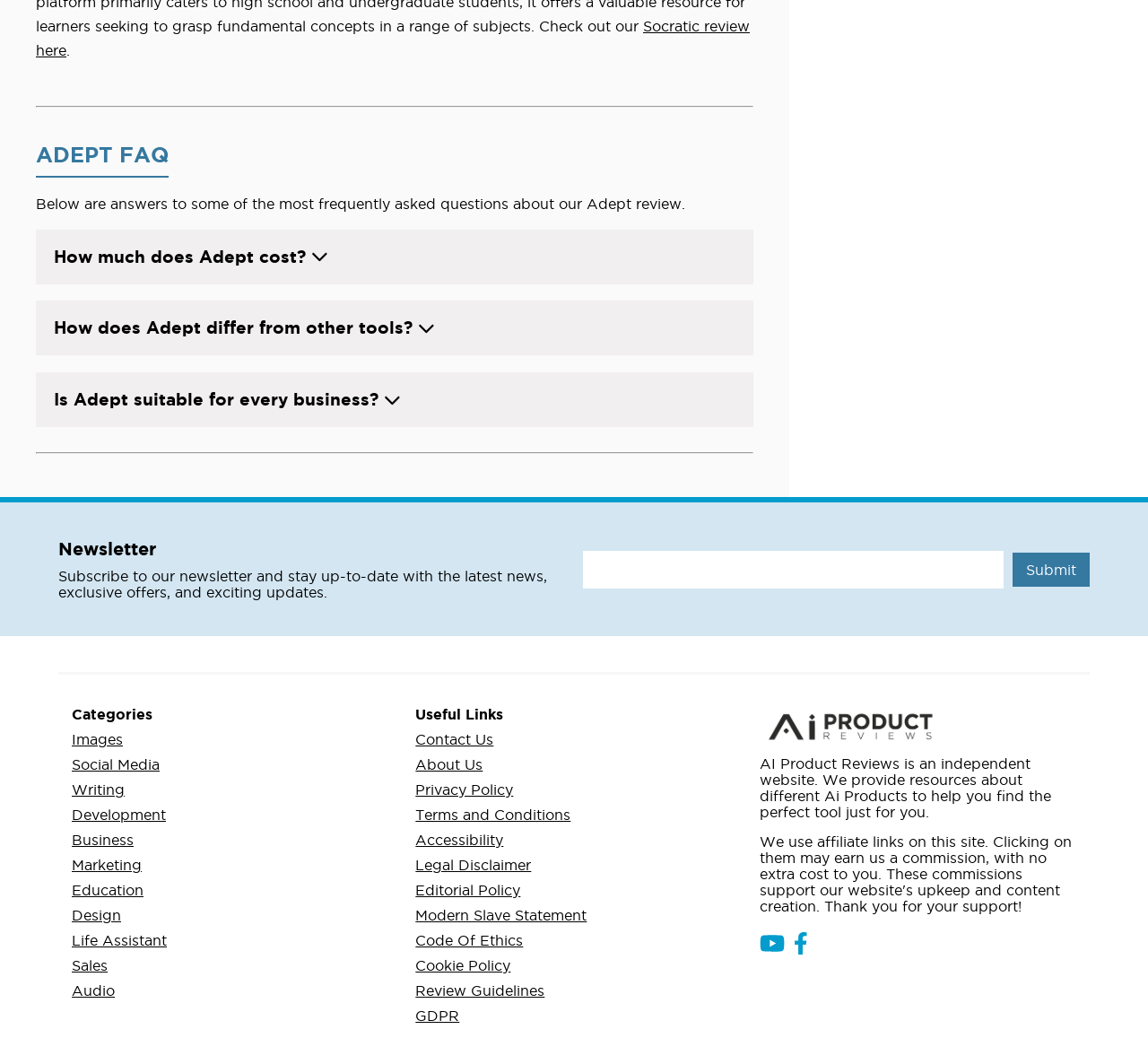Pinpoint the bounding box coordinates of the clickable area needed to execute the instruction: "Read the details for '19 Sep 1893'". The coordinates should be specified as four float numbers between 0 and 1, i.e., [left, top, right, bottom].

None